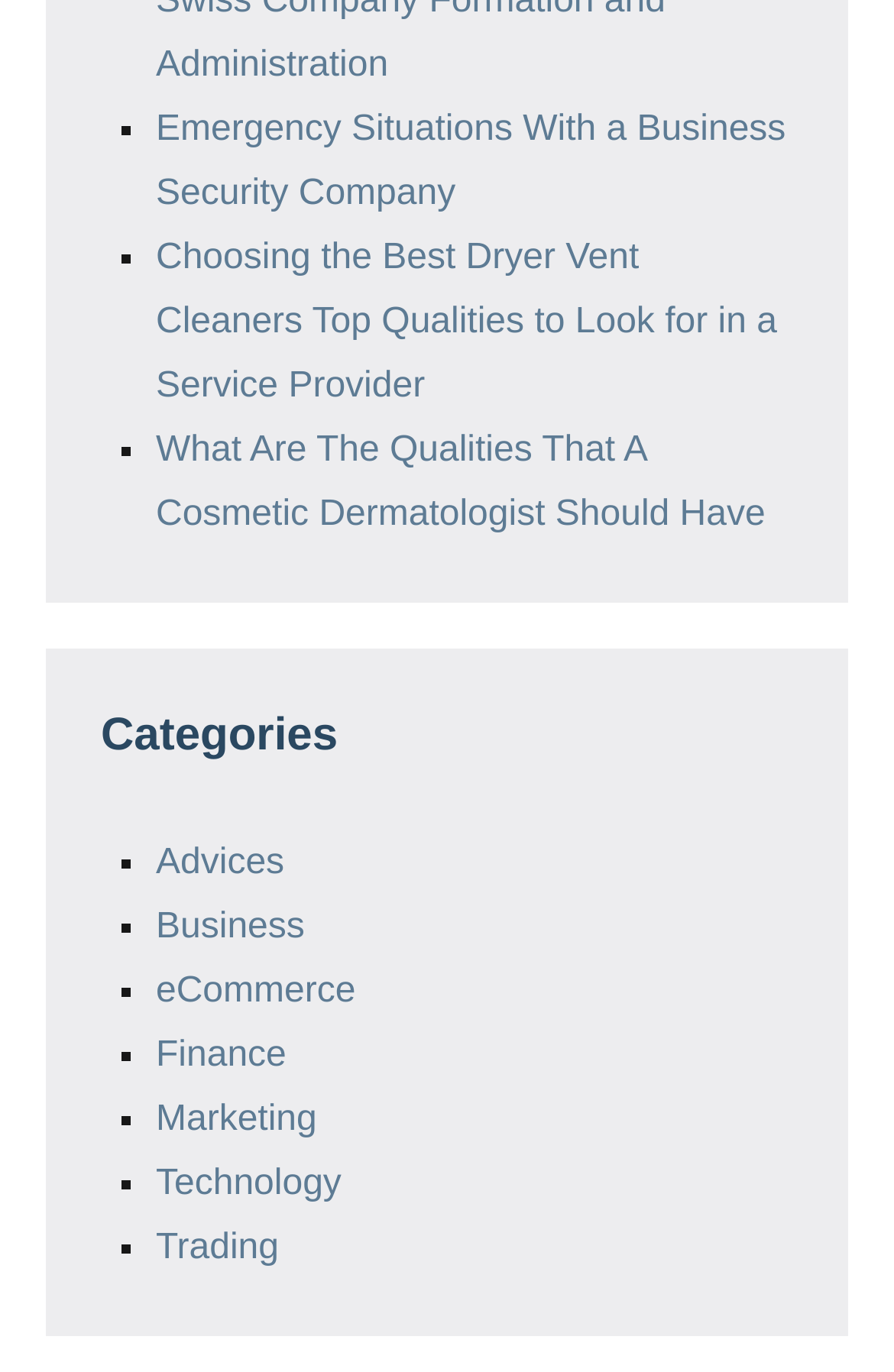Answer this question in one word or a short phrase: What is the purpose of the '■' symbols?

List markers